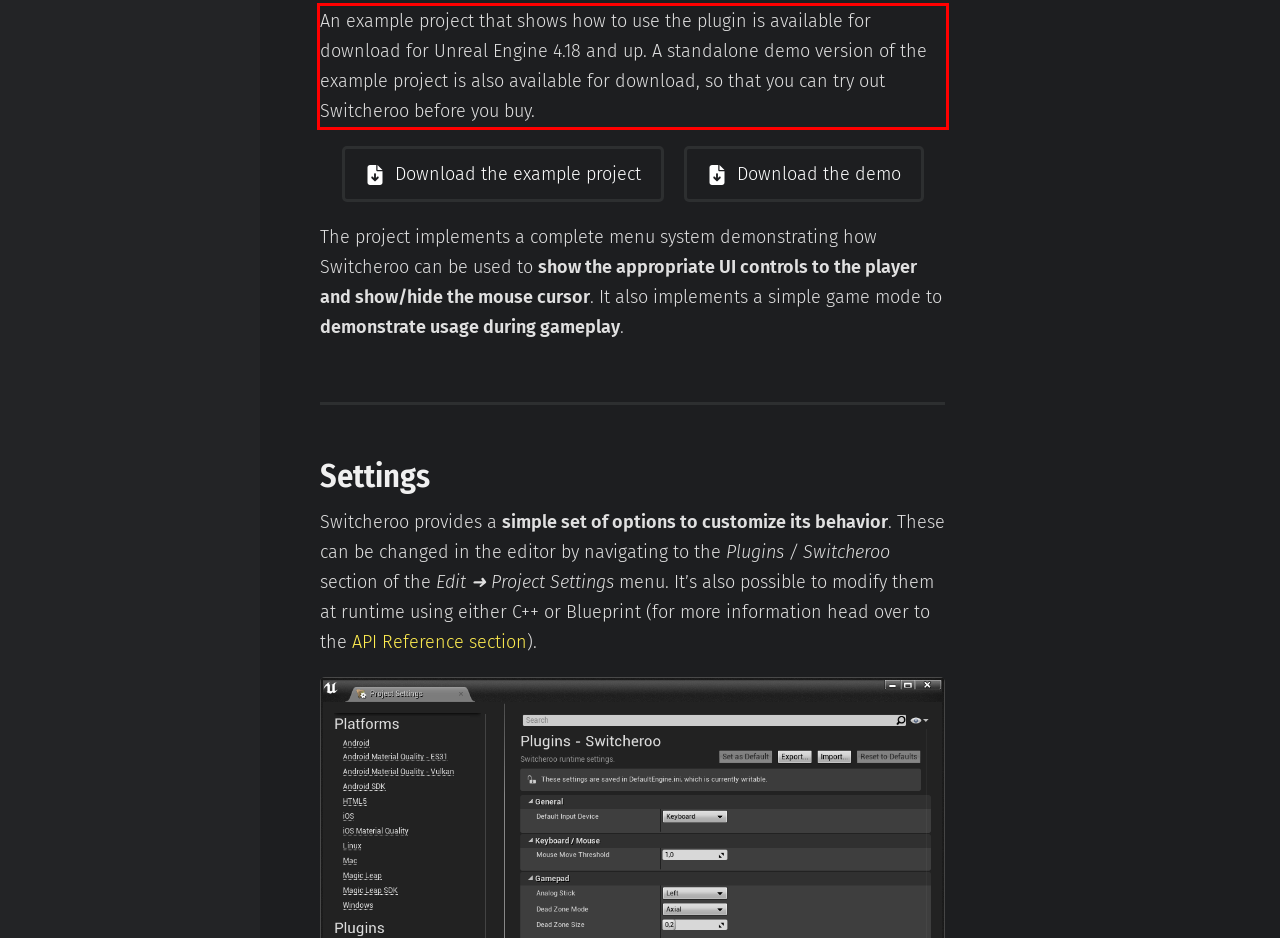Using the provided webpage screenshot, recognize the text content in the area marked by the red bounding box.

An example project that shows how to use the plugin is available for download for Unreal Engine 4.18 and up. A standalone demo version of the example project is also available for download, so that you can try out Switcheroo before you buy.